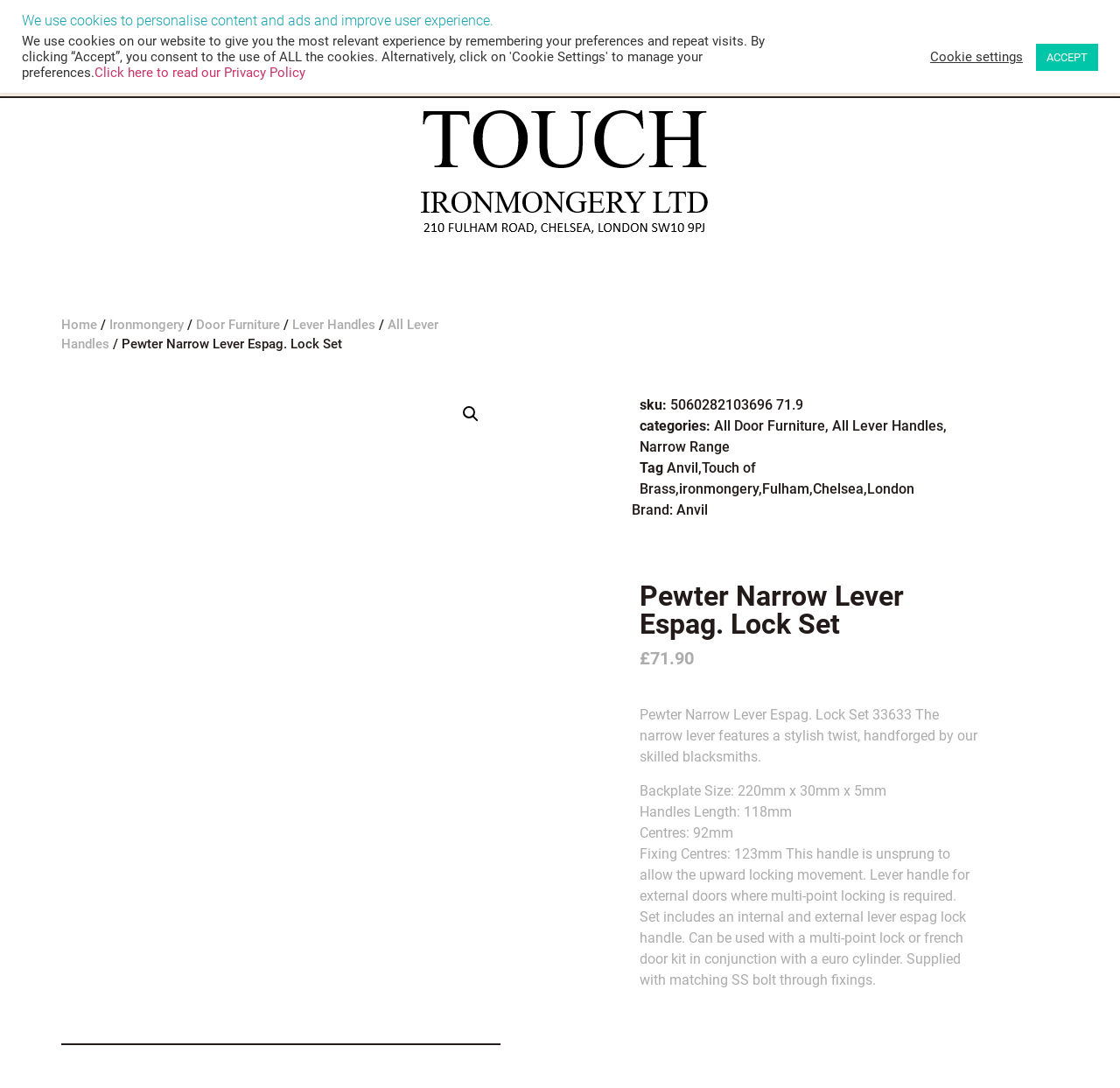Can you find the bounding box coordinates for the UI element given this description: "All Lever Handles"? Provide the coordinates as four float numbers between 0 and 1: [left, top, right, bottom].

[0.055, 0.291, 0.391, 0.323]